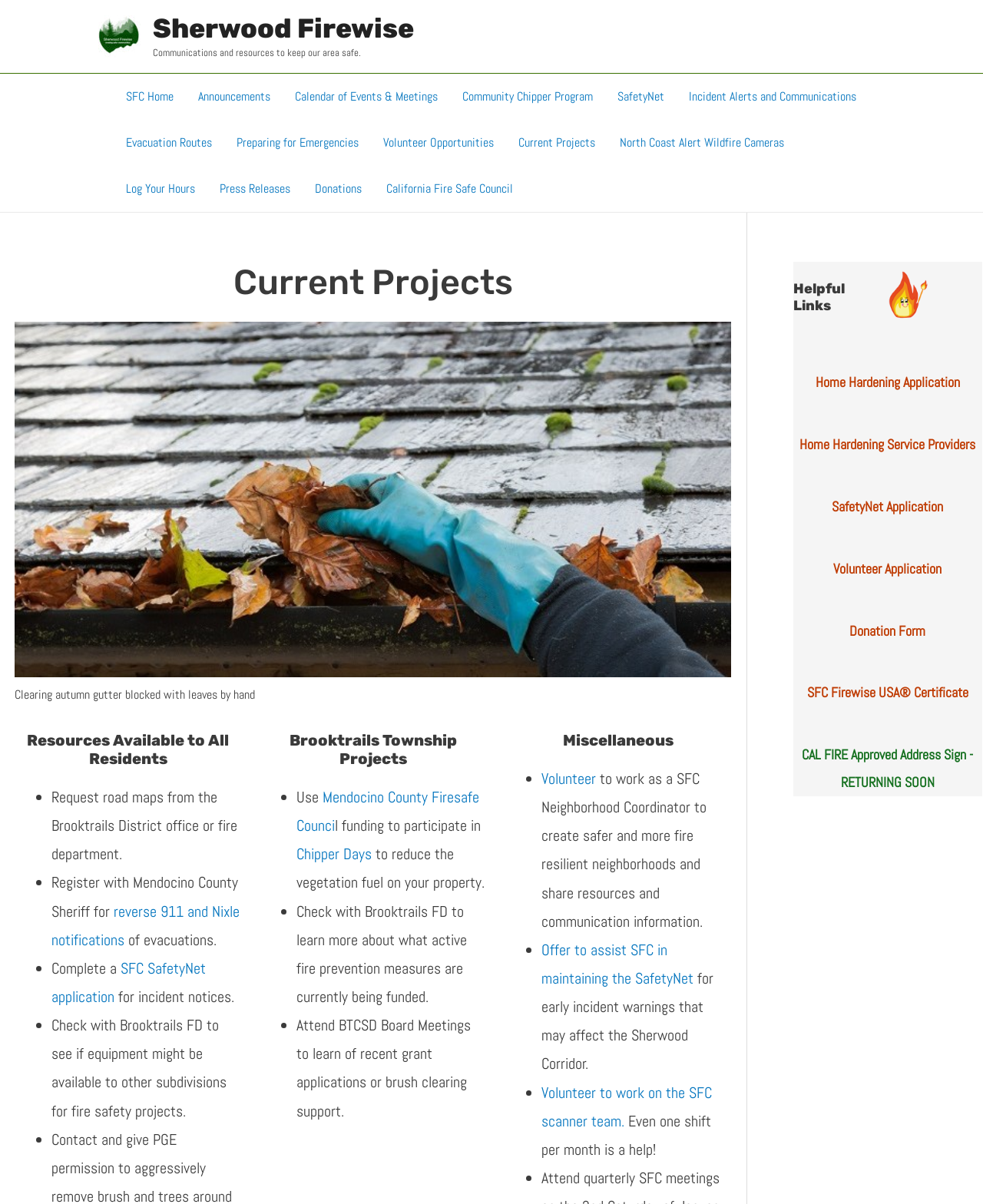How can residents request road maps?
Please answer the question with a detailed and comprehensive explanation.

According to the resources available to all residents section, residents can request road maps from the Brooktrails District office or fire department.